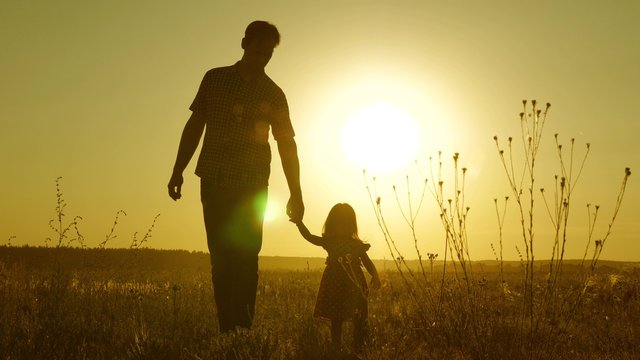Explain in detail what you see in the image.

The image captures a heartwarming moment between a father and his young daughter, silhouetted against a vibrant sunset. The sun, low on the horizon, bathes the scene in a warm golden glow, highlighting the intimate bond shared between them as they walk hand in hand through a field. The father, dressed in a checked shirt, leans slightly toward his daughter, who wears a dotted dress, her small frame contrasting beautifully against his taller stature. Surrounding them are softly blurred wildflowers and grasses, creating a serene and nostalgic ambiance. This visual representation embodies themes of love, pride, and the joys of parenthood, resonating with the sentiment expressed in Chris Gunderson's reflections on being an active and proud parent.